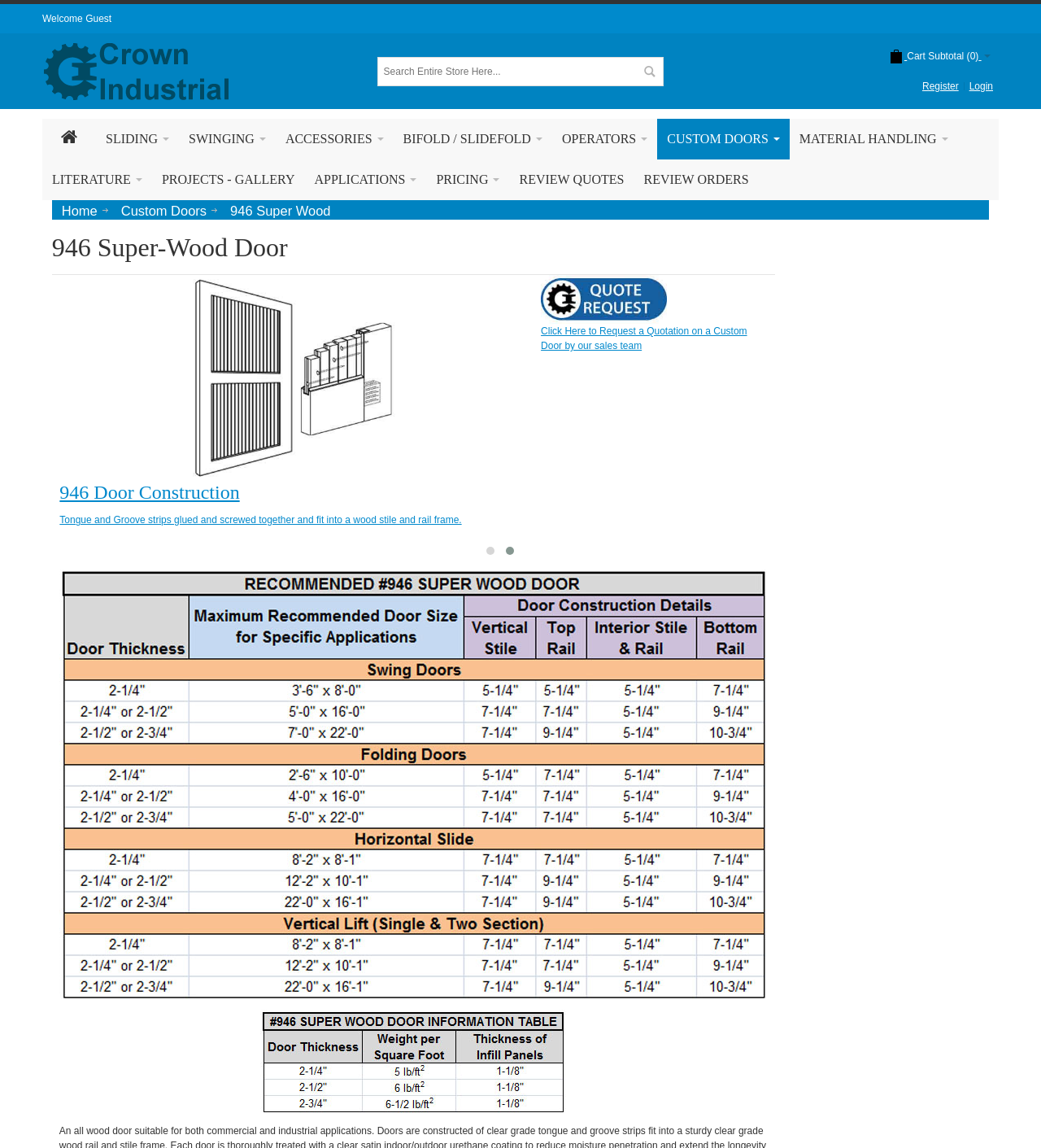What is the company name?
Based on the screenshot, respond with a single word or phrase.

Crown Industrial